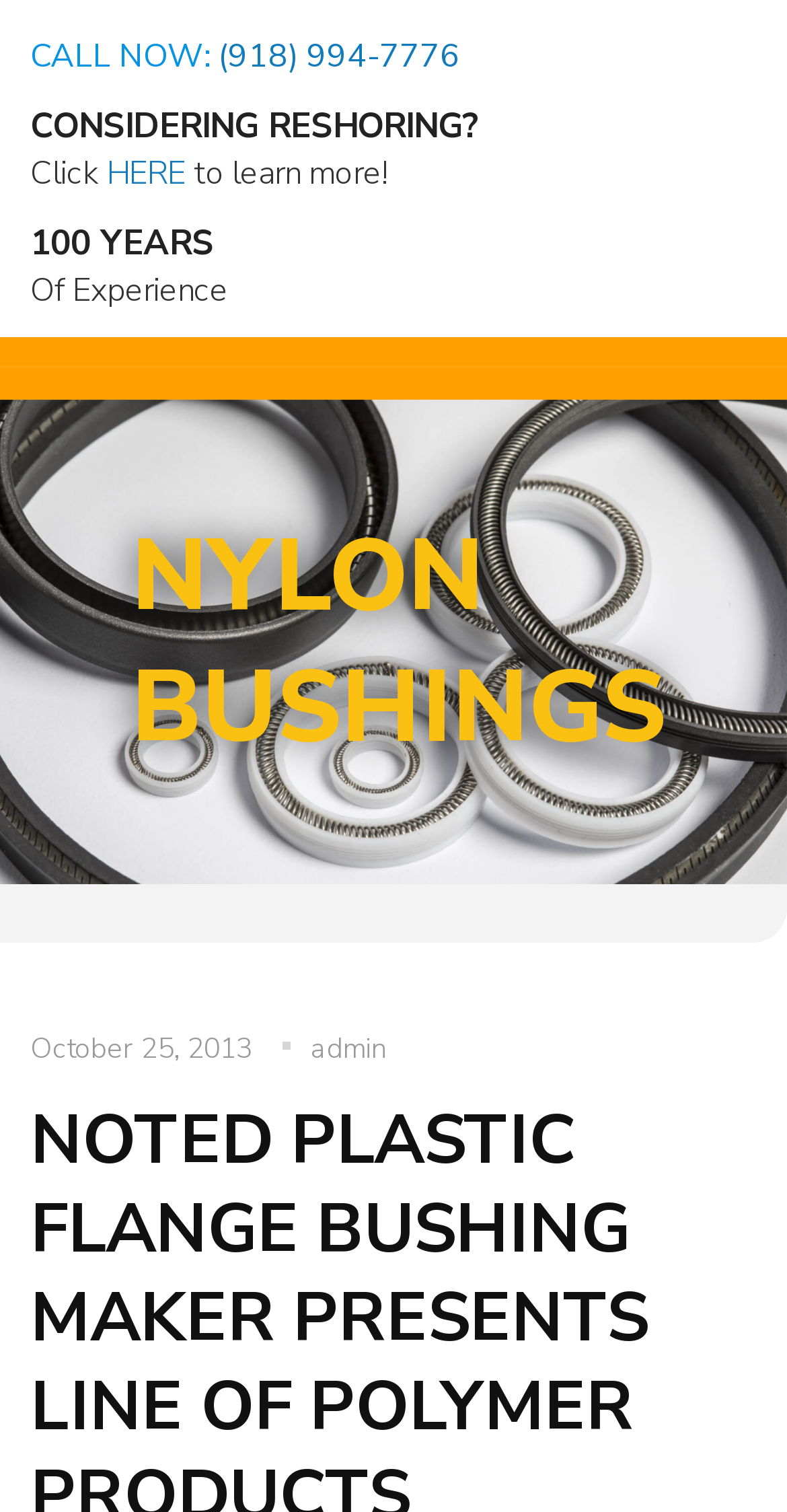Who is the author of the latest article?
Using the image provided, answer with just one word or phrase.

admin